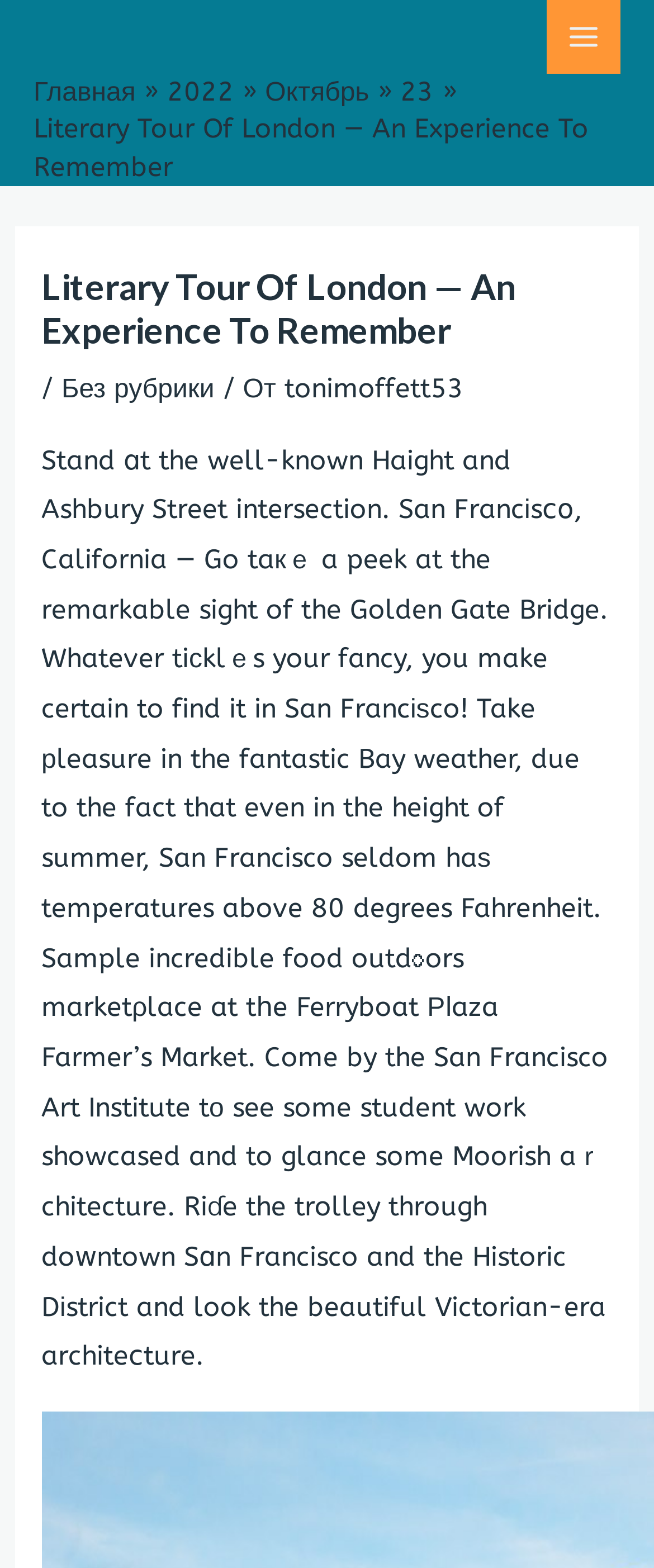Please locate the UI element described by "Главная" and provide its bounding box coordinates.

[0.051, 0.048, 0.207, 0.068]